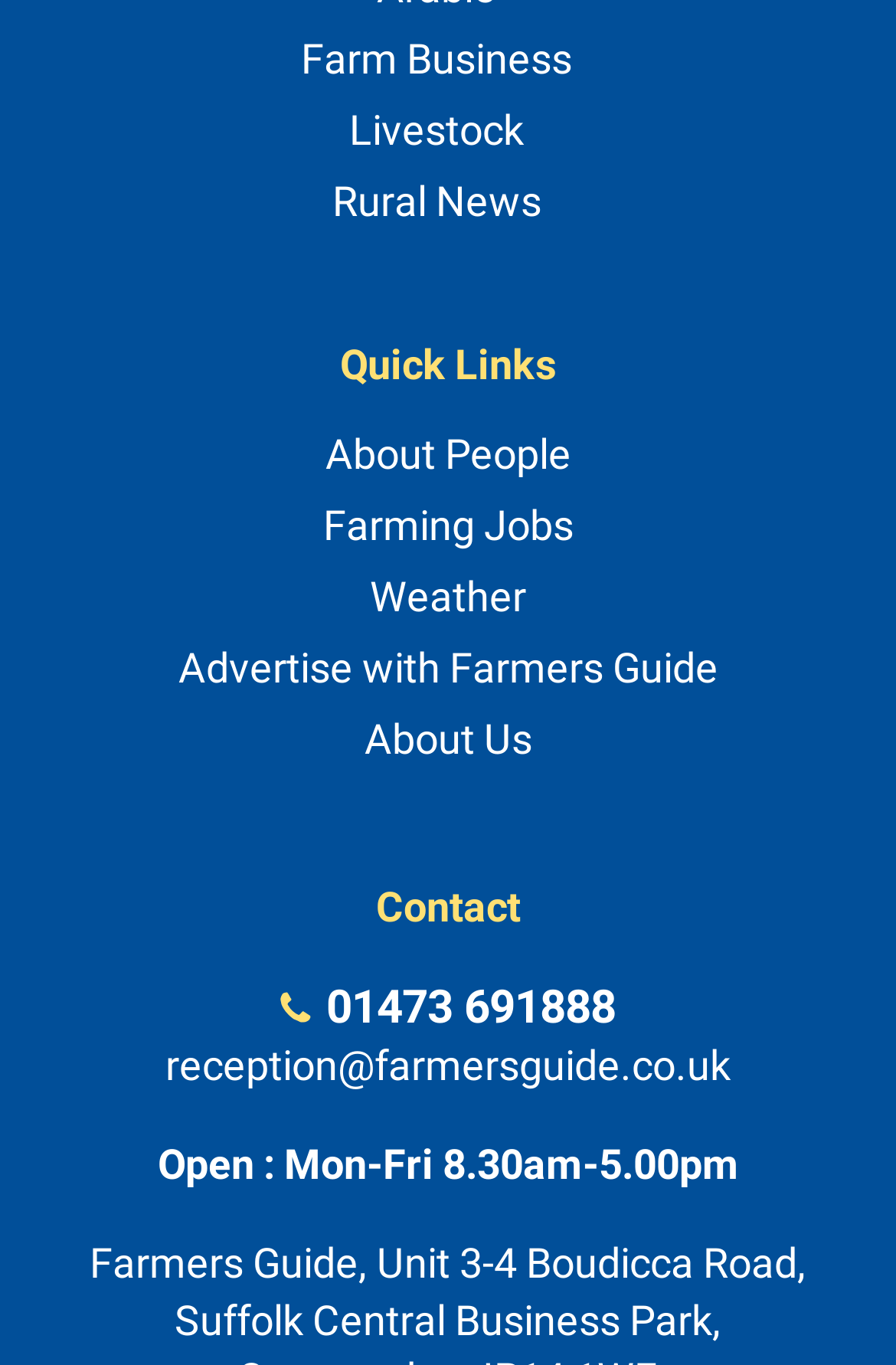Find the bounding box coordinates of the element to click in order to complete the given instruction: "View Magento 1 page."

None